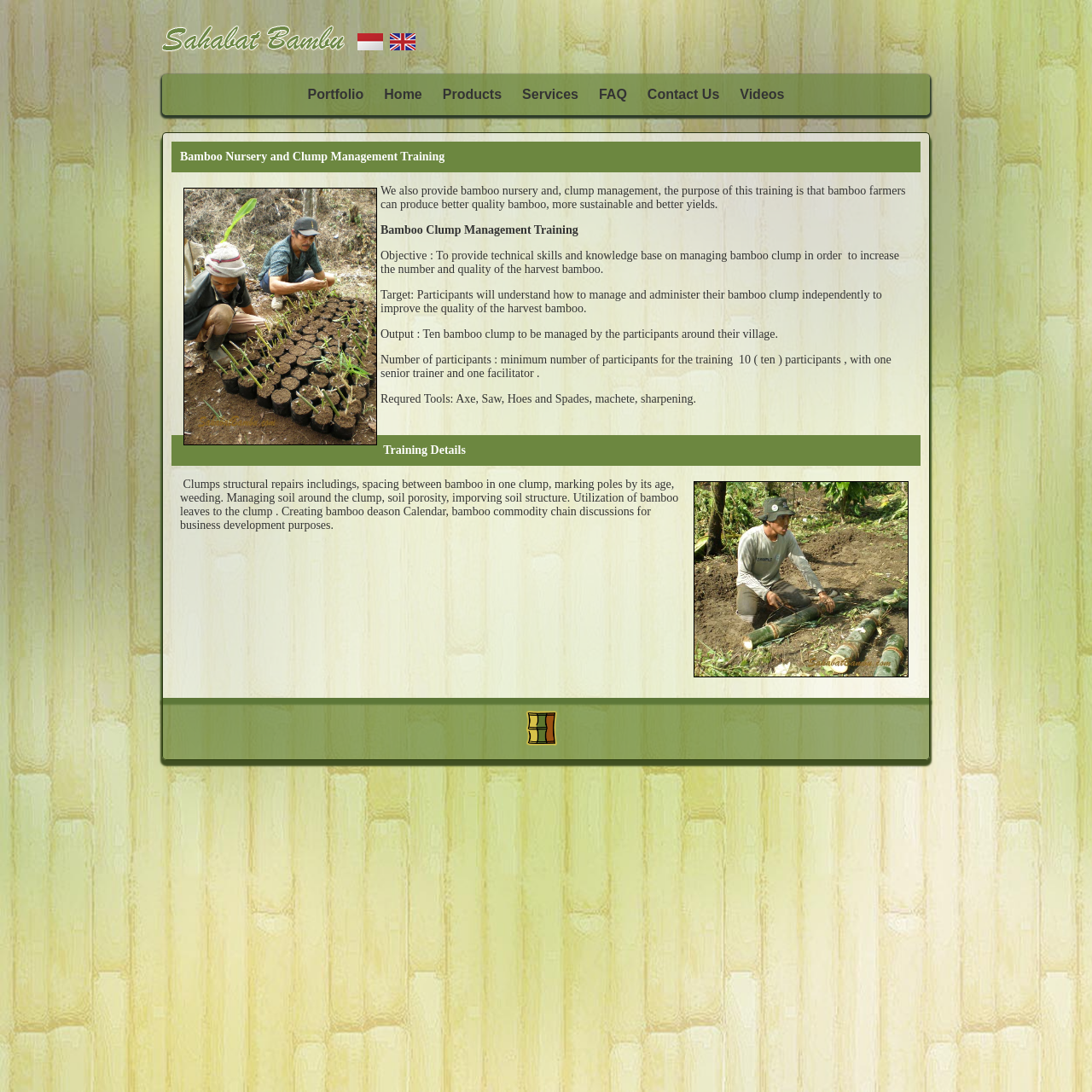Provide the bounding box coordinates of the HTML element this sentence describes: "alt="Bahasa Indonesia" title="Bahasa Indonesia"".

[0.327, 0.023, 0.351, 0.052]